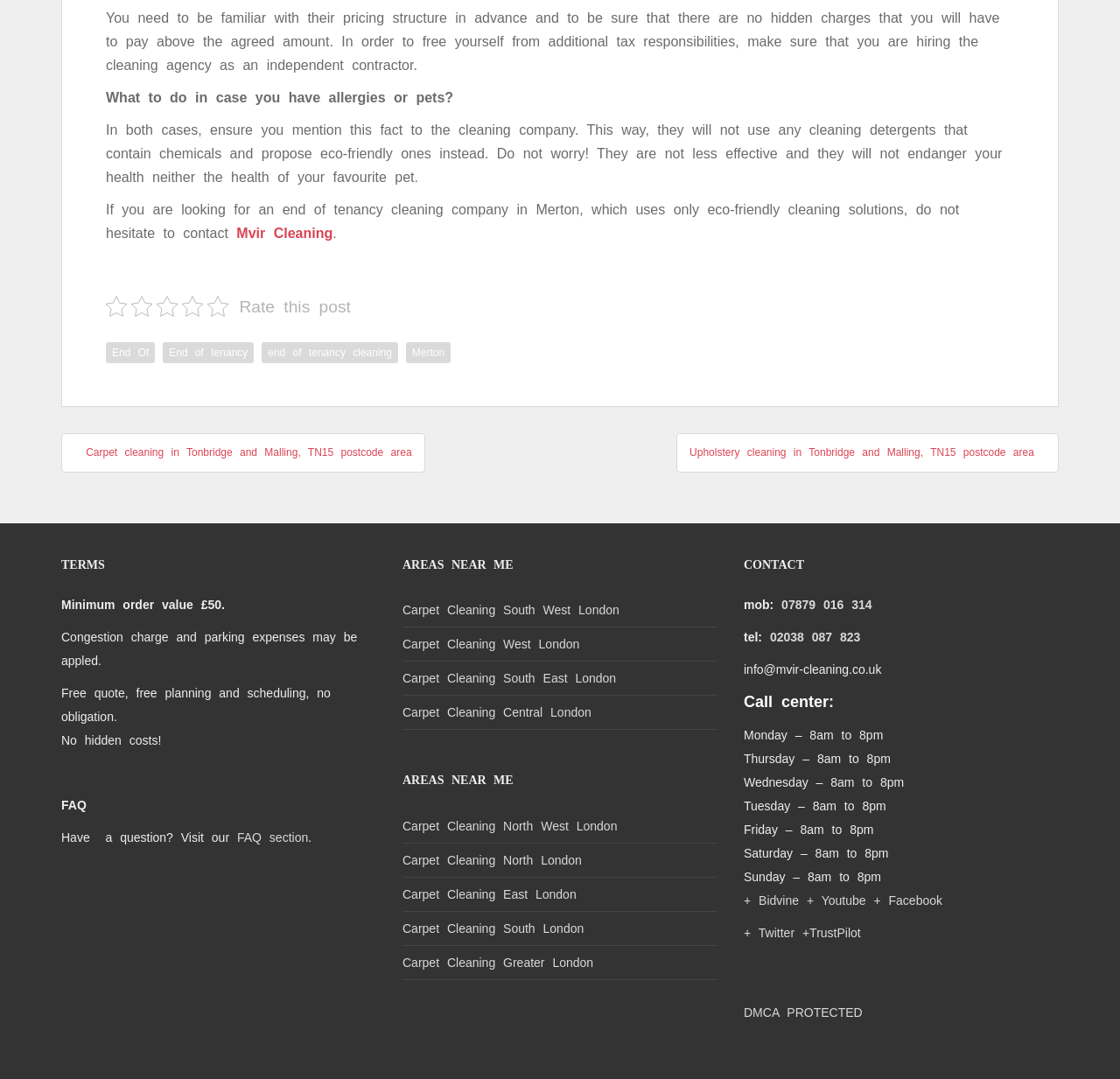Find the bounding box coordinates of the clickable region needed to perform the following instruction: "Check 'TERMS'". The coordinates should be provided as four float numbers between 0 and 1, i.e., [left, top, right, bottom].

[0.055, 0.517, 0.336, 0.53]